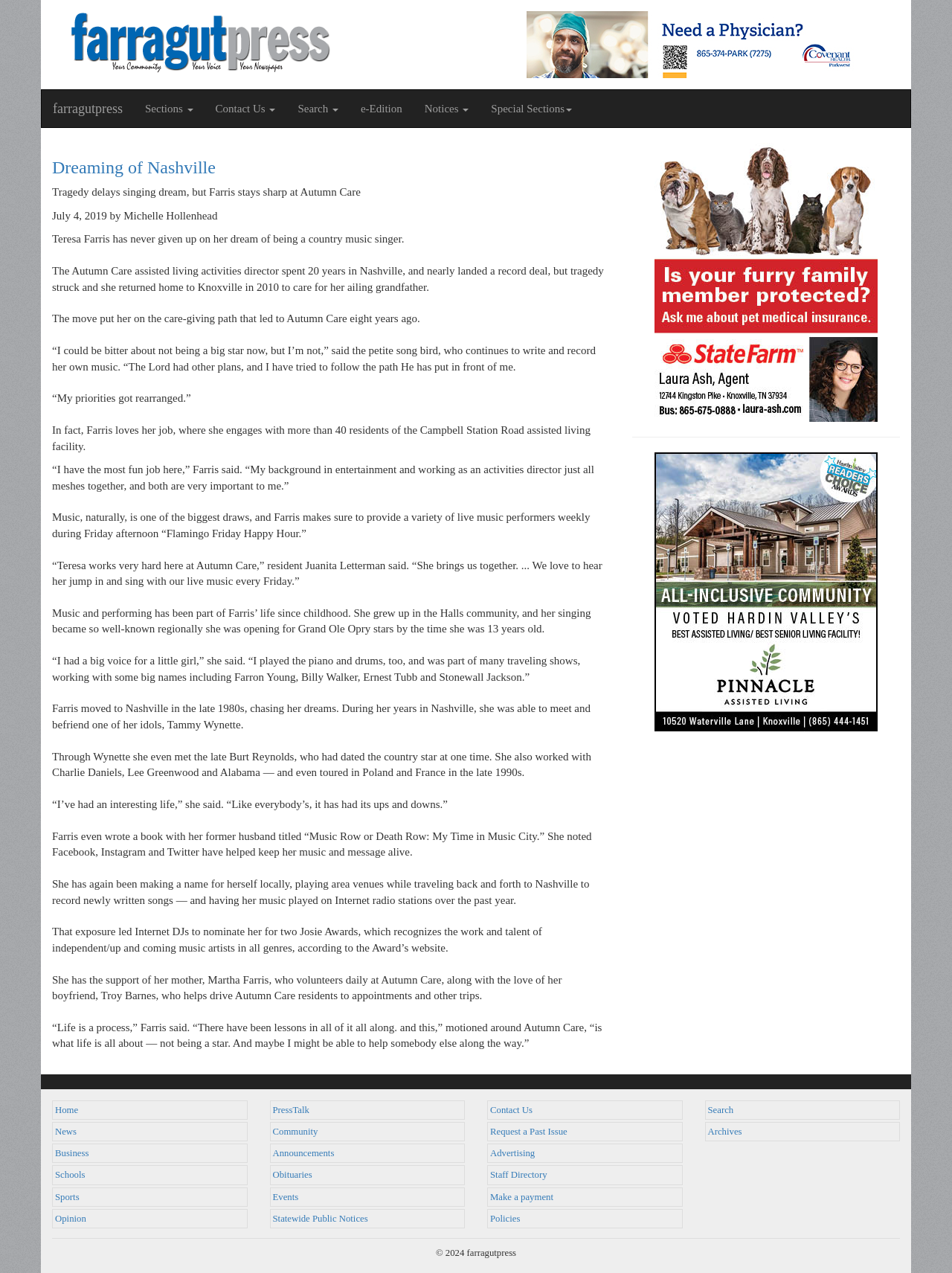Offer a detailed account of what is visible on the webpage.

The webpage is a news article page from farragutpress, with a prominent heading "Dreaming of Nashville" at the top. Below the heading, there is a brief summary of the article, followed by a series of paragraphs that tell the story of Teresa Farris, a country music singer who had to put her dreams on hold to care for her ailing grandfather.

The article is divided into sections, with headings and subheadings that break up the text. The text is accompanied by links to other articles or sections of the website, which are scattered throughout the page. There are also several buttons and links at the top of the page, including a search bar, a link to the contact page, and a link to the e-Edition.

On the left side of the page, there is a navigation menu with links to various sections of the website, including Home, News, Business, Schools, Sports, Opinion, and more. On the right side of the page, there are more links to other sections of the website, including PressTalk, Community, Announcements, Obituaries, and Events.

At the bottom of the page, there is a copyright notice that reads "© 2024 farragutpress". Overall, the webpage has a clean and organized layout, with a focus on presenting the news article in a clear and easy-to-read format.